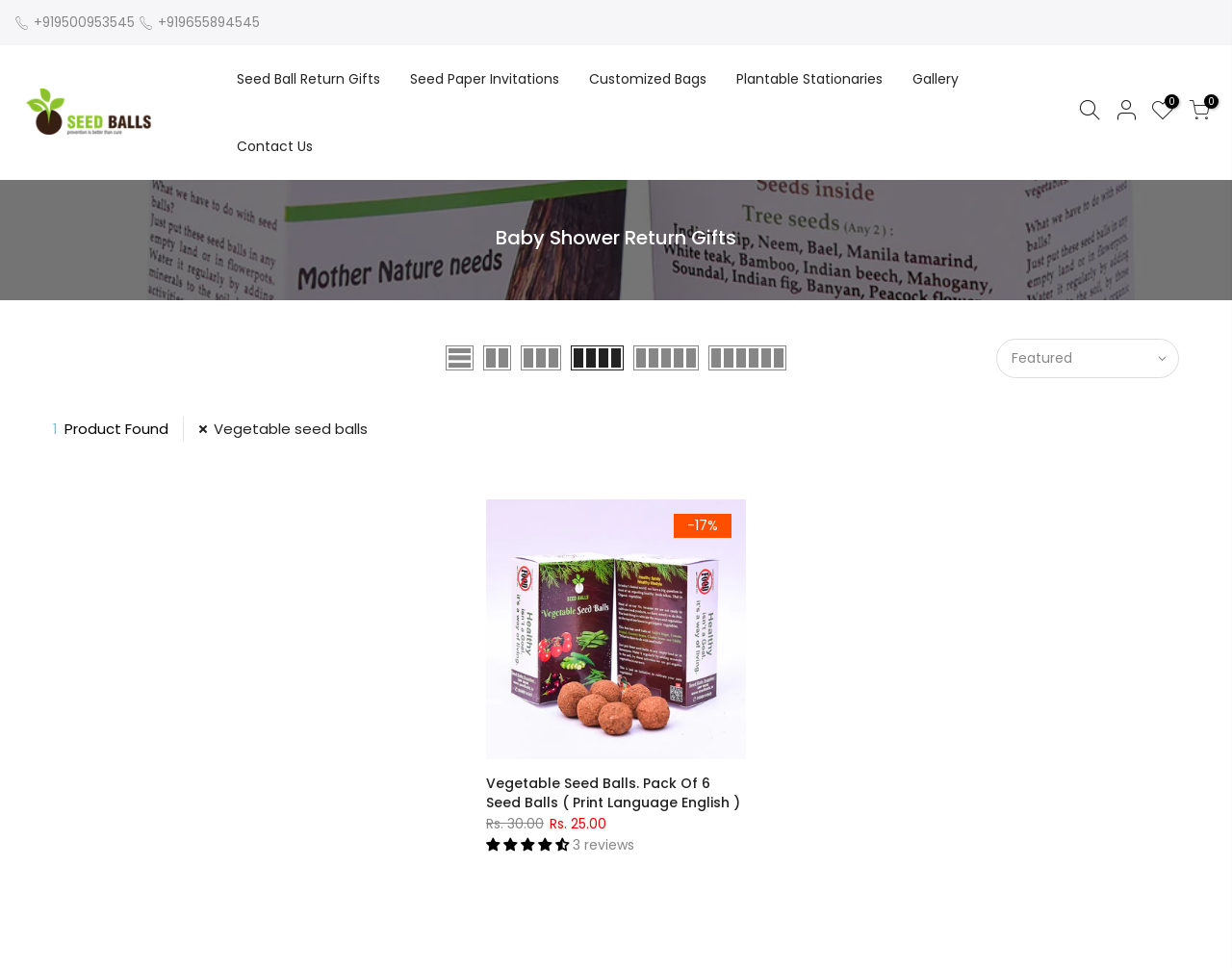Specify the bounding box coordinates of the element's region that should be clicked to achieve the following instruction: "Call the phone number". The bounding box coordinates consist of four float numbers between 0 and 1, in the format [left, top, right, bottom].

[0.024, 0.014, 0.112, 0.032]